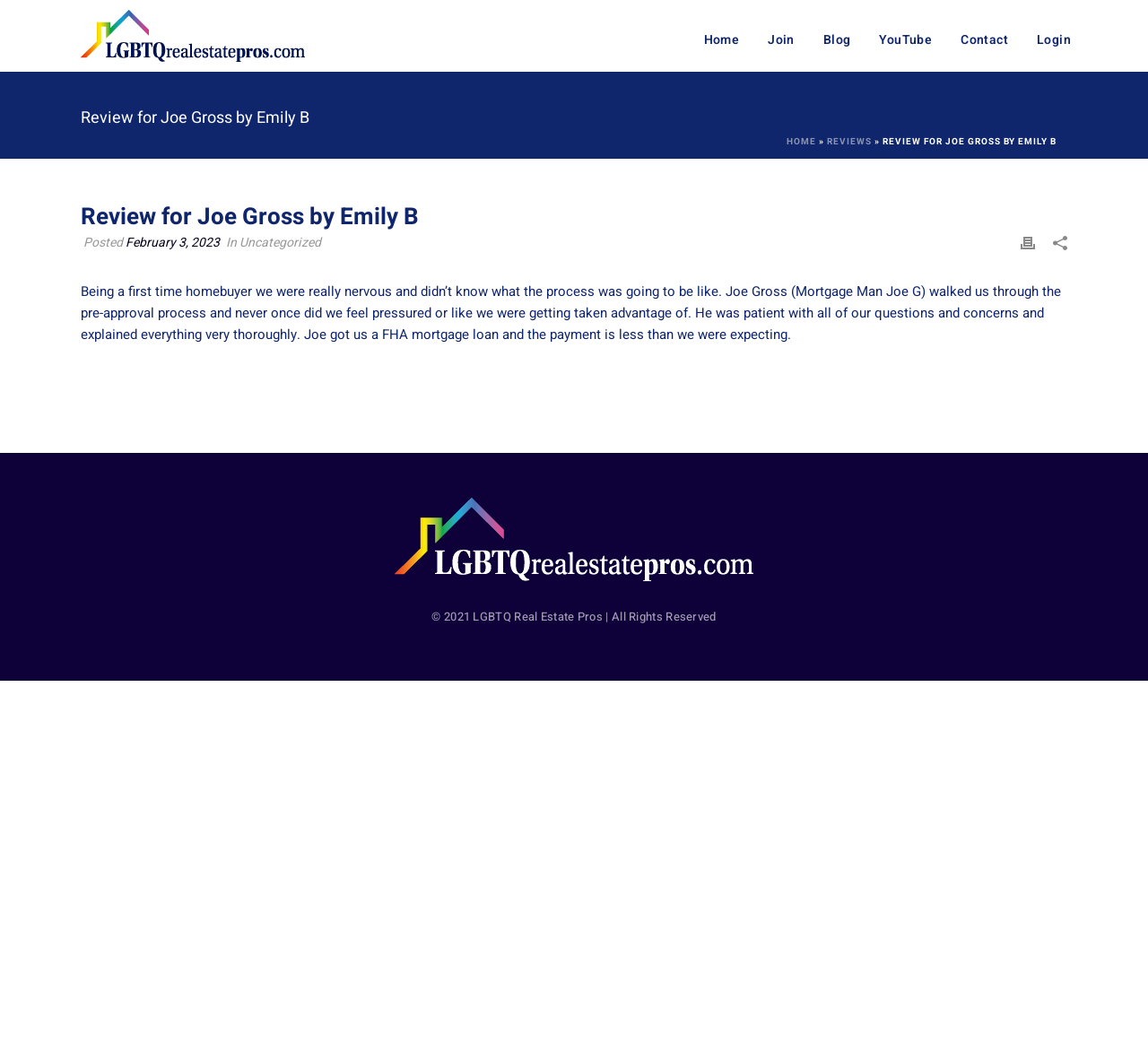What is the name of the website?
Based on the visual details in the image, please answer the question thoroughly.

The name of the website is mentioned in the logo image 'lgbtq-real-estate-pros-logo-white' and also in the copyright text '© 2021 LGBTQ Real Estate Pros | All Rights Reserved'.